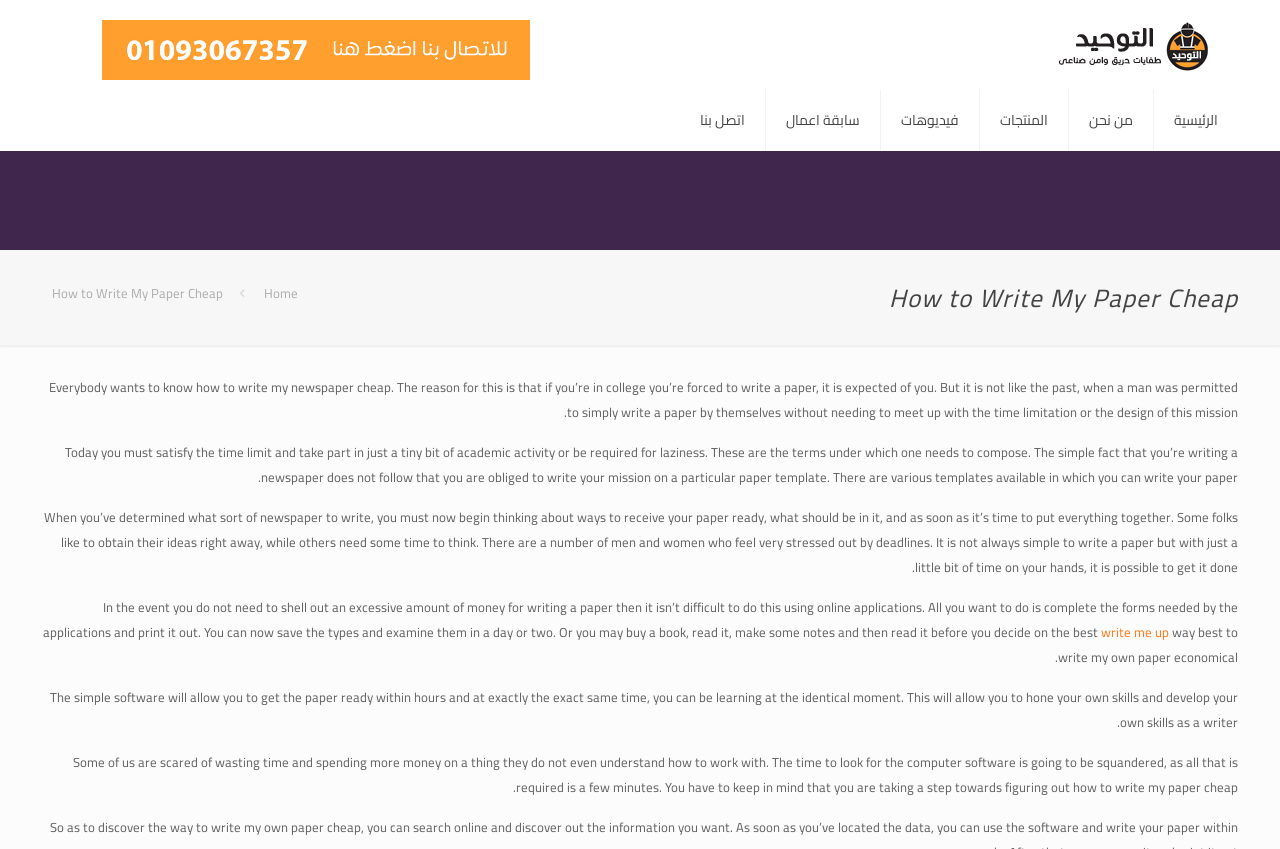Specify the bounding box coordinates of the element's region that should be clicked to achieve the following instruction: "Go to the ABOUT US page". The bounding box coordinates consist of four float numbers between 0 and 1, in the format [left, top, right, bottom].

None